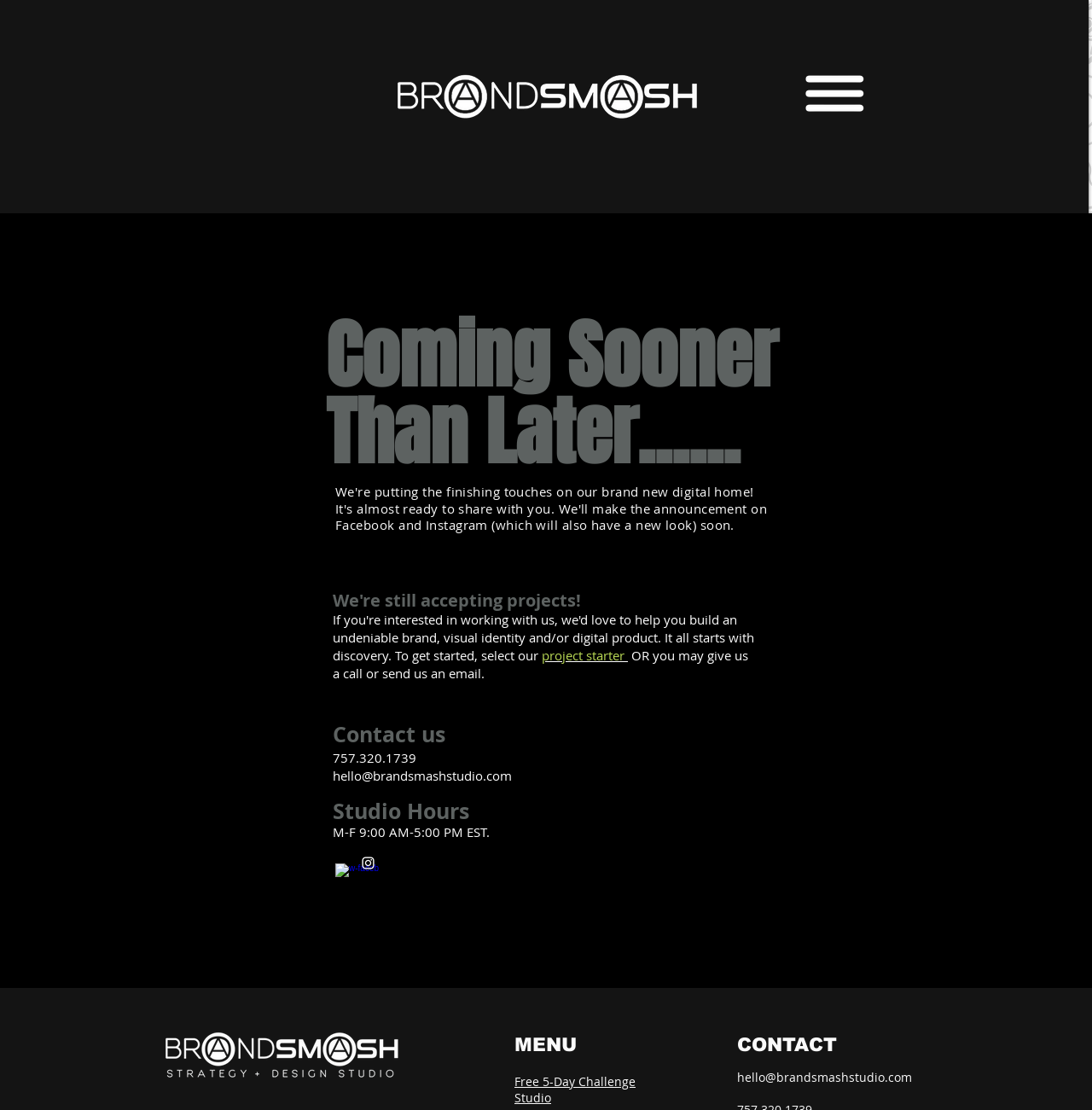Pinpoint the bounding box coordinates of the clickable element to carry out the following instruction: "Click the BrandSmash logo."

[0.348, 0.034, 0.656, 0.158]